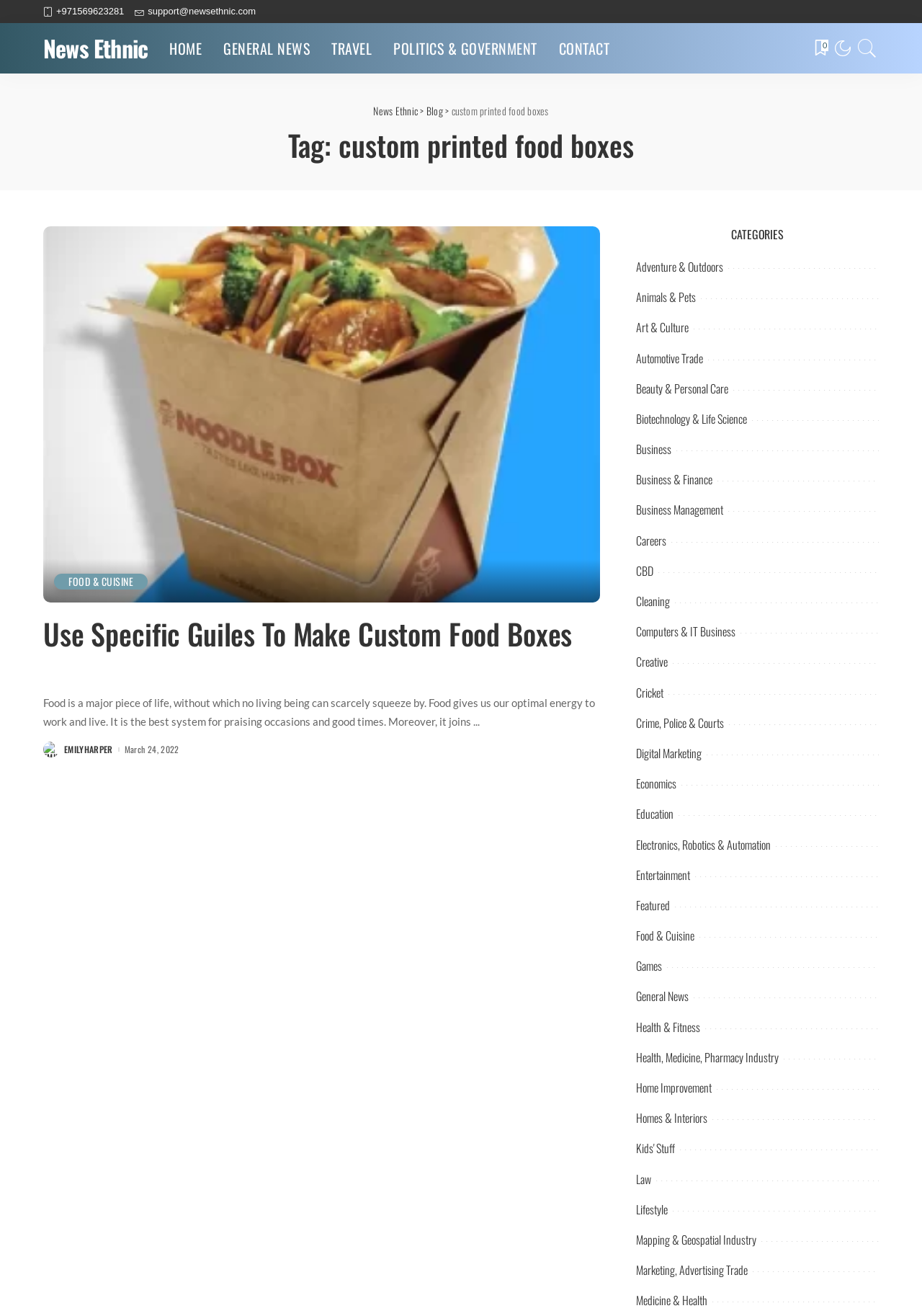Identify the bounding box coordinates of the region that should be clicked to execute the following instruction: "explore the 'FOOD & CUISINE' category".

[0.059, 0.436, 0.16, 0.448]